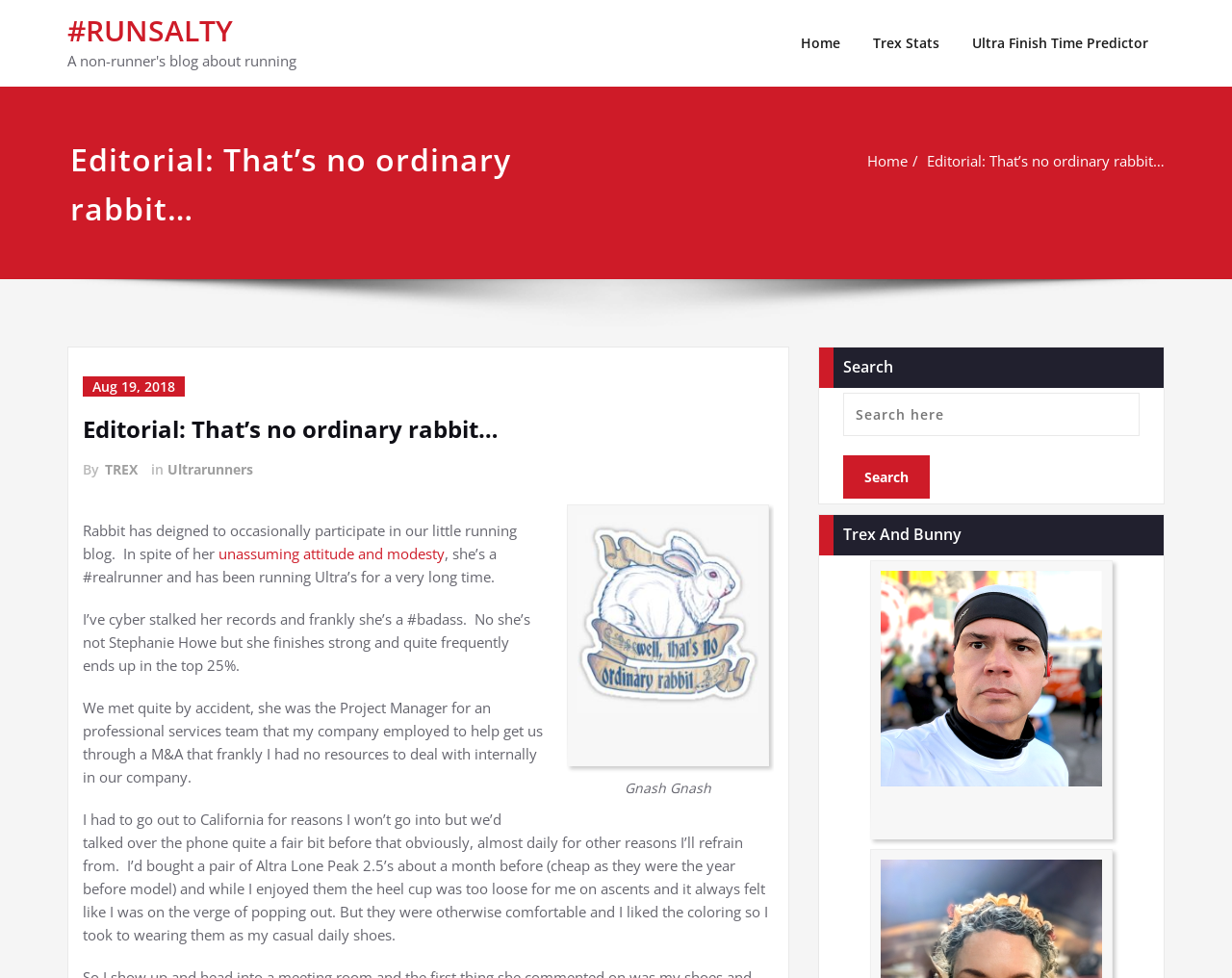Who is the author of the article?
Please provide a single word or phrase in response based on the screenshot.

TREX